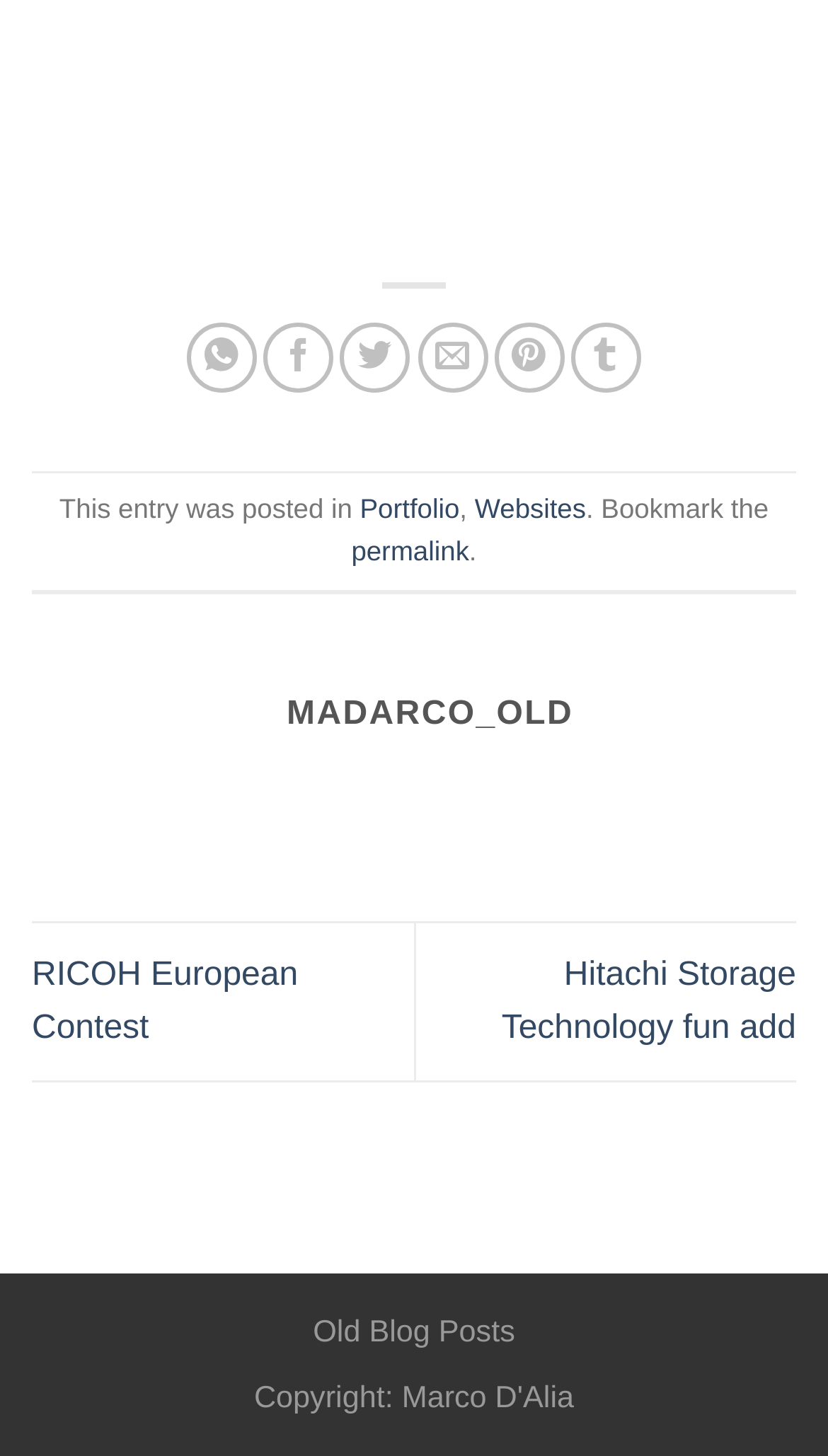Please examine the image and answer the question with a detailed explanation:
What is the purpose of the link 'Old Blog Posts'?

The link 'Old Blog Posts' is likely provided to allow users to access older blog posts on the website, possibly archived or categorized by date or topic.